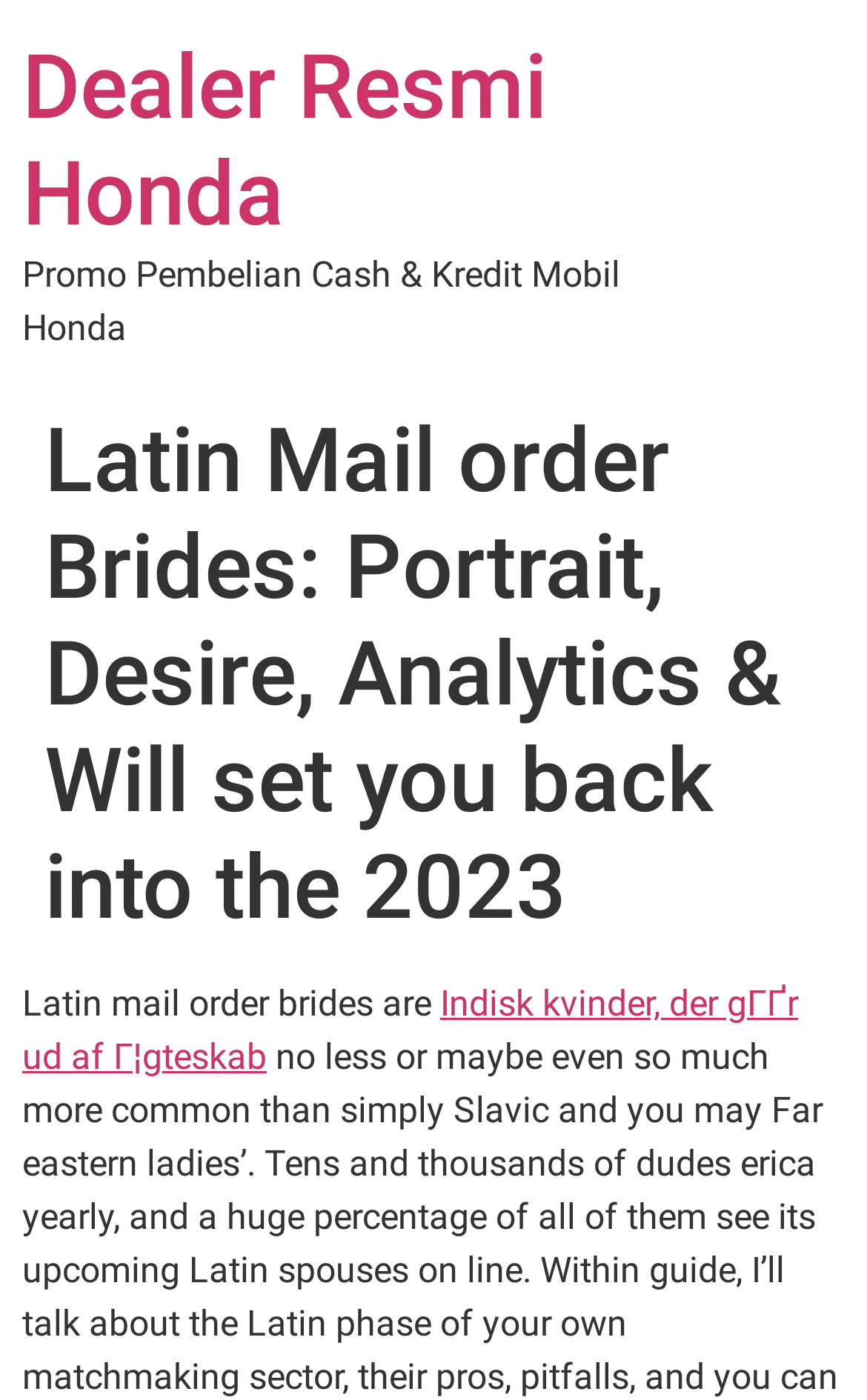Locate the heading on the webpage and return its text.

Dealer Resmi Honda